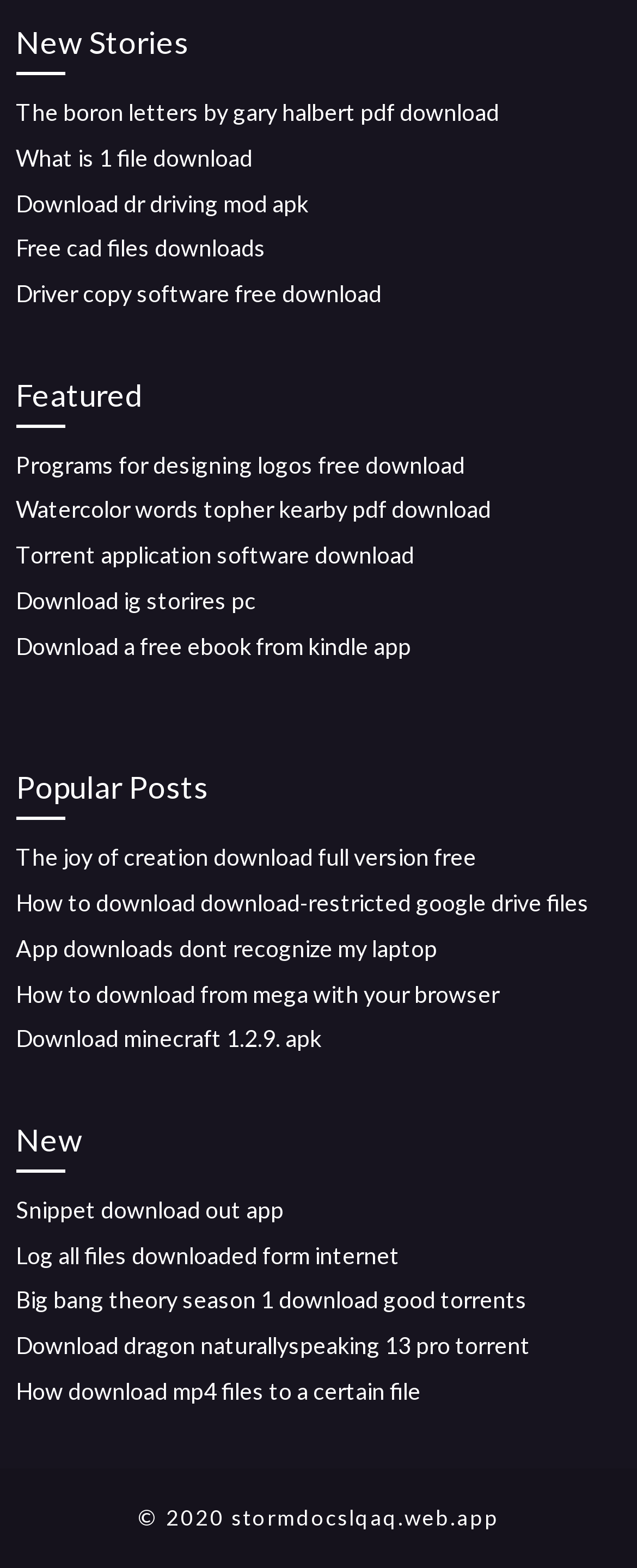Find the bounding box coordinates of the area that needs to be clicked in order to achieve the following instruction: "Explore 'New Stories'". The coordinates should be specified as four float numbers between 0 and 1, i.e., [left, top, right, bottom].

[0.025, 0.012, 0.975, 0.048]